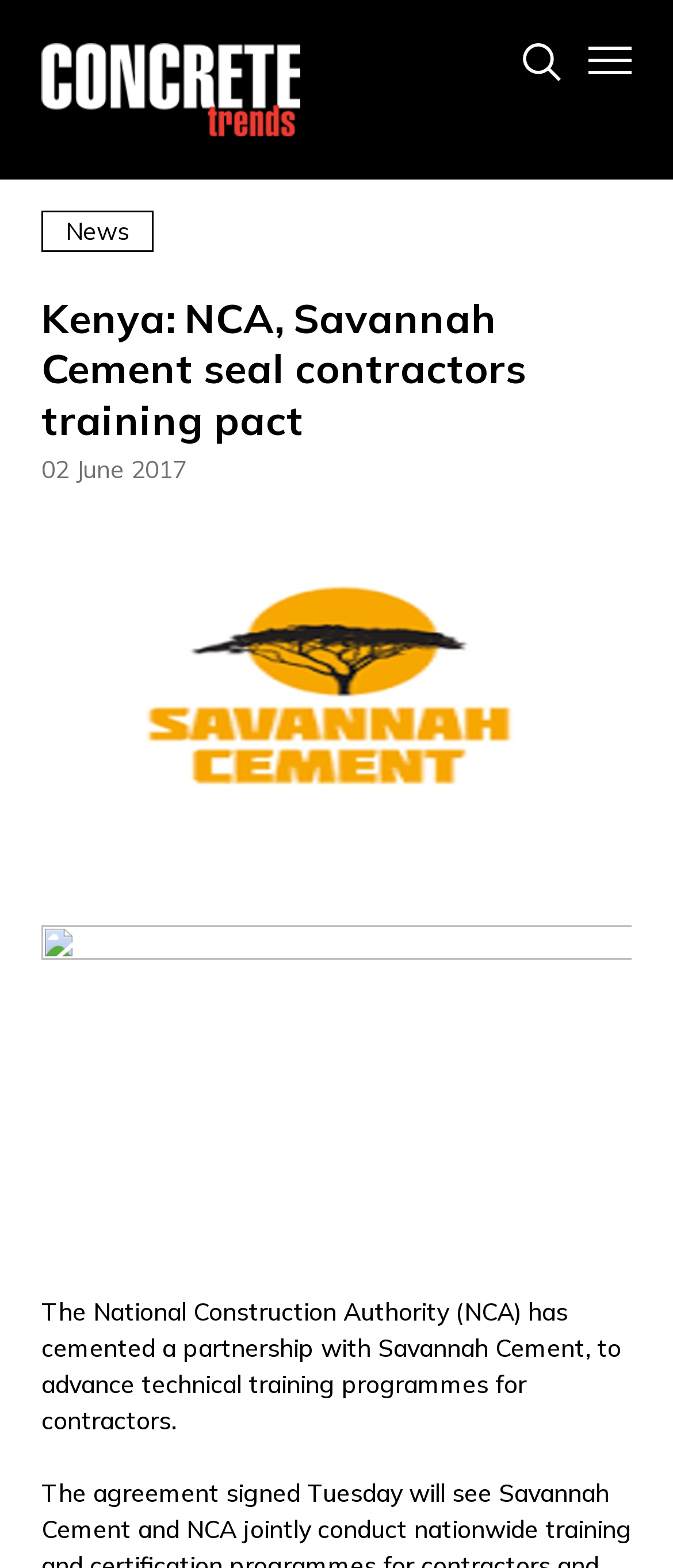How many buttons are at the top right? Using the information from the screenshot, answer with a single word or phrase.

One